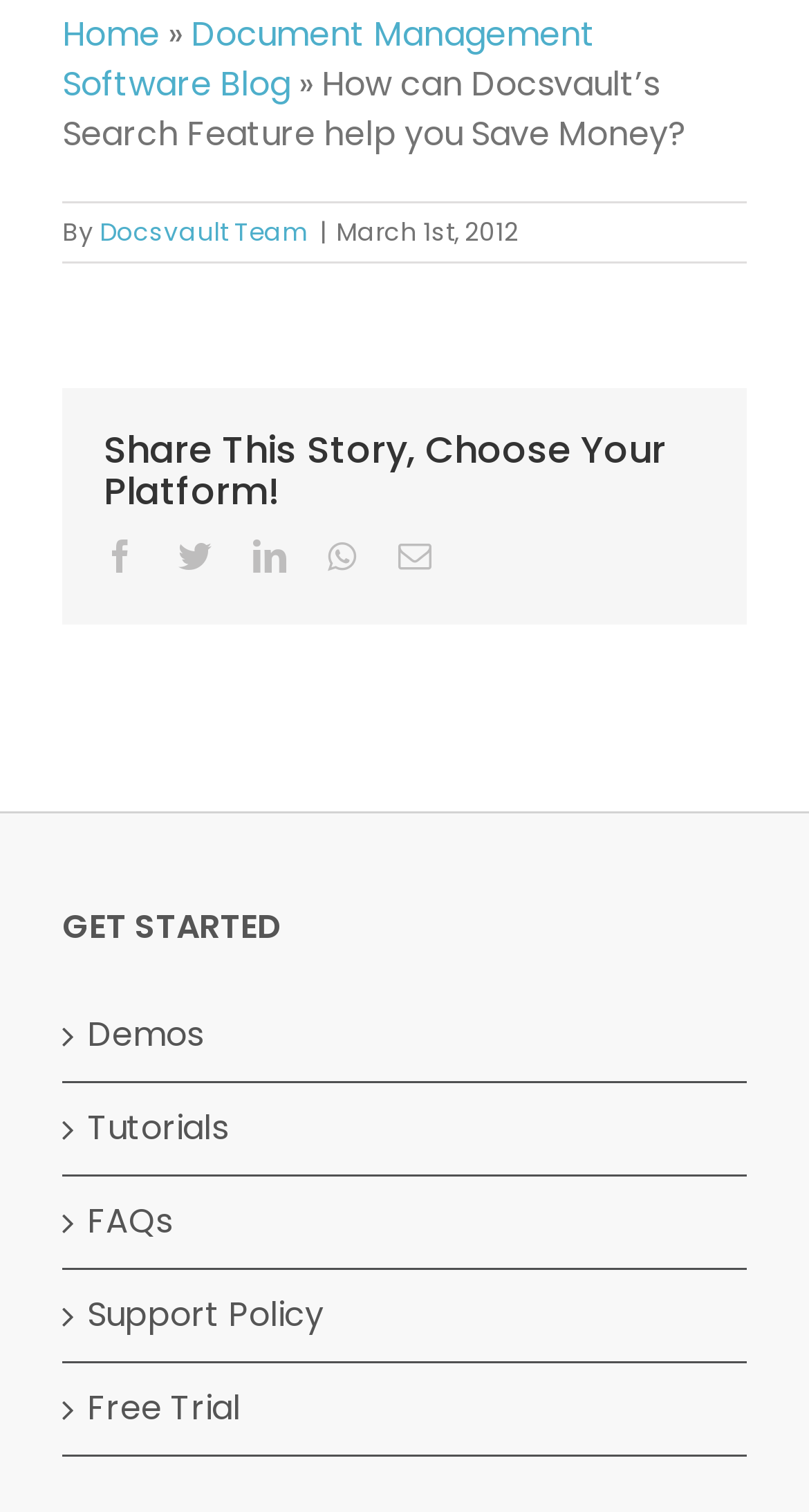Determine the bounding box coordinates for the UI element with the following description: "Document Management Software Blog". The coordinates should be four float numbers between 0 and 1, represented as [left, top, right, bottom].

[0.077, 0.007, 0.736, 0.072]